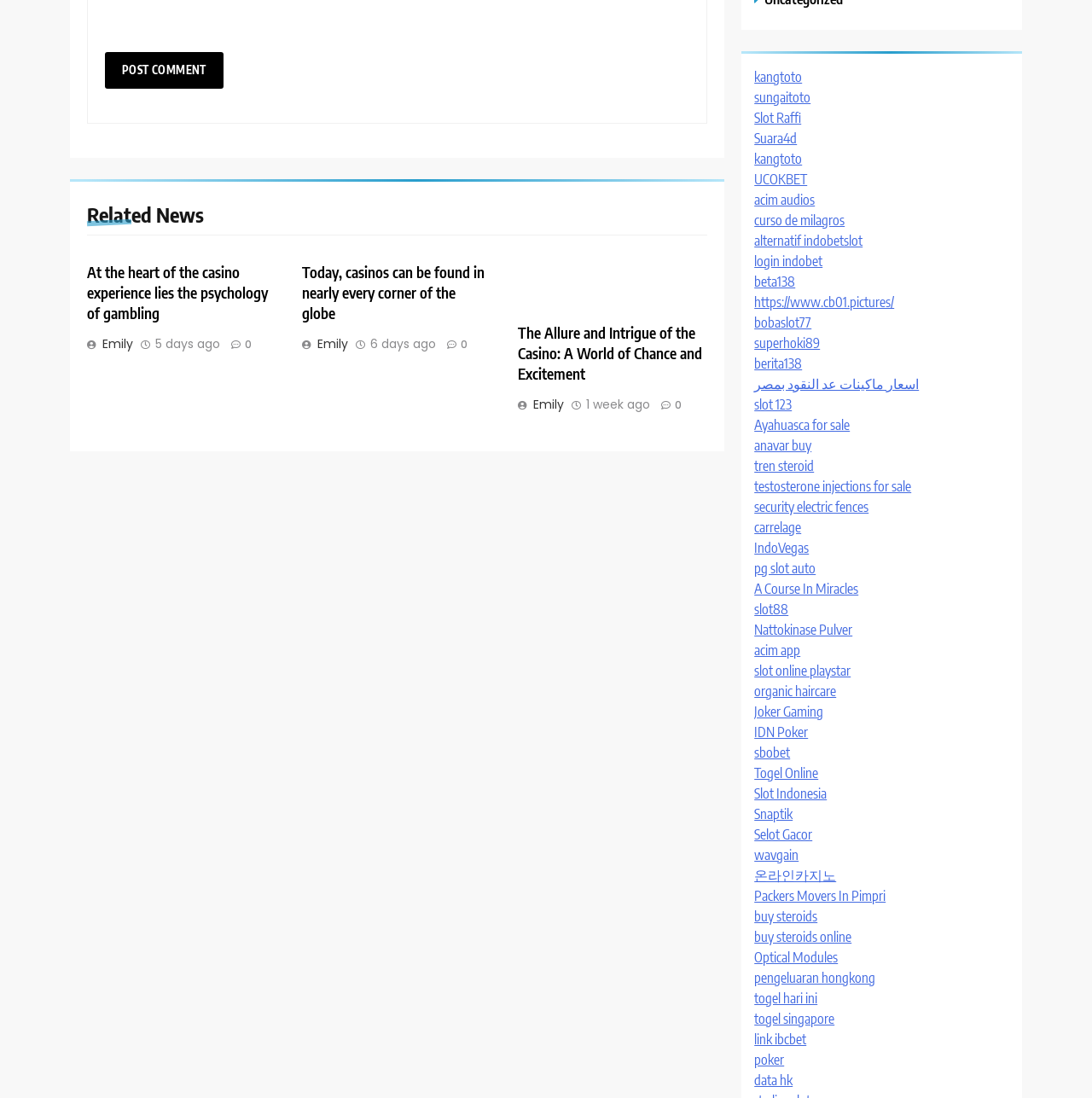What is the timestamp of the article 'The Allure and Intrigue of the Casino: A World of Chance and Excitement'?
Please elaborate on the answer to the question with detailed information.

This question can be answered by reading the timestamp information of the article, which is represented by the link '1 week ago'.